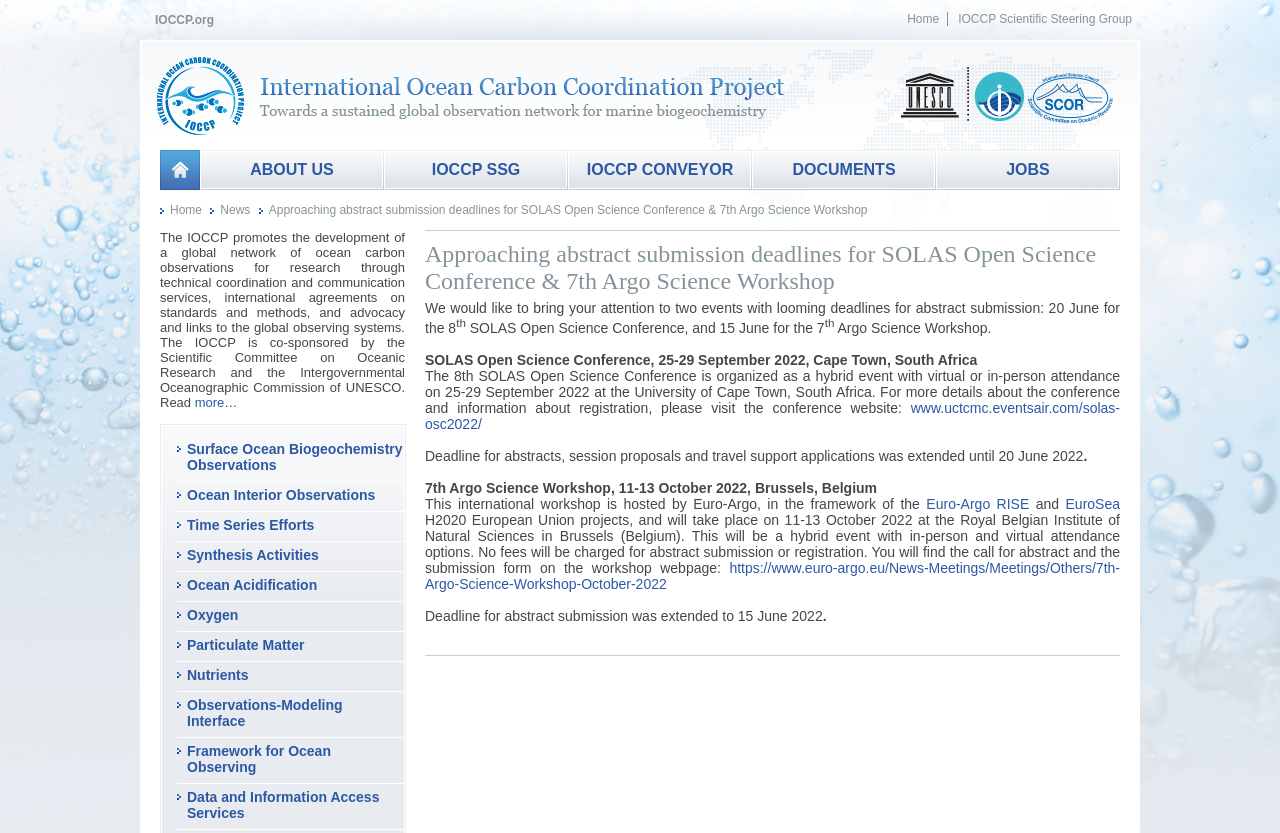Respond with a single word or phrase to the following question:
What is the name of the organization that promotes the development of a global network of ocean carbon observations?

IOCCP